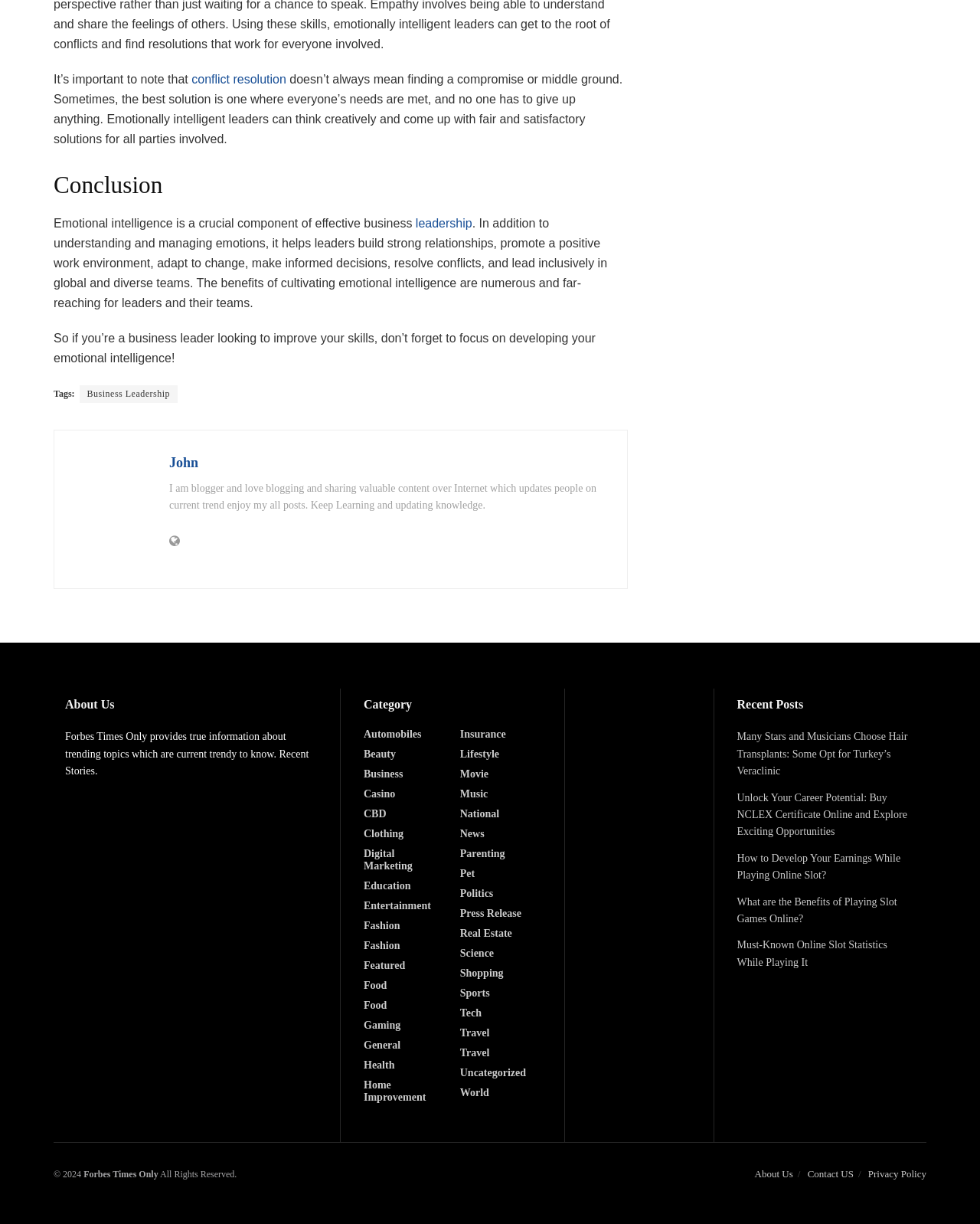Please examine the image and provide a detailed answer to the question: What is the topic of the article in the 'Conclusion' section?

The 'Conclusion' section of the webpage discusses the importance of emotional intelligence in effective business leadership, highlighting its benefits in building strong relationships, promoting a positive work environment, and making informed decisions.